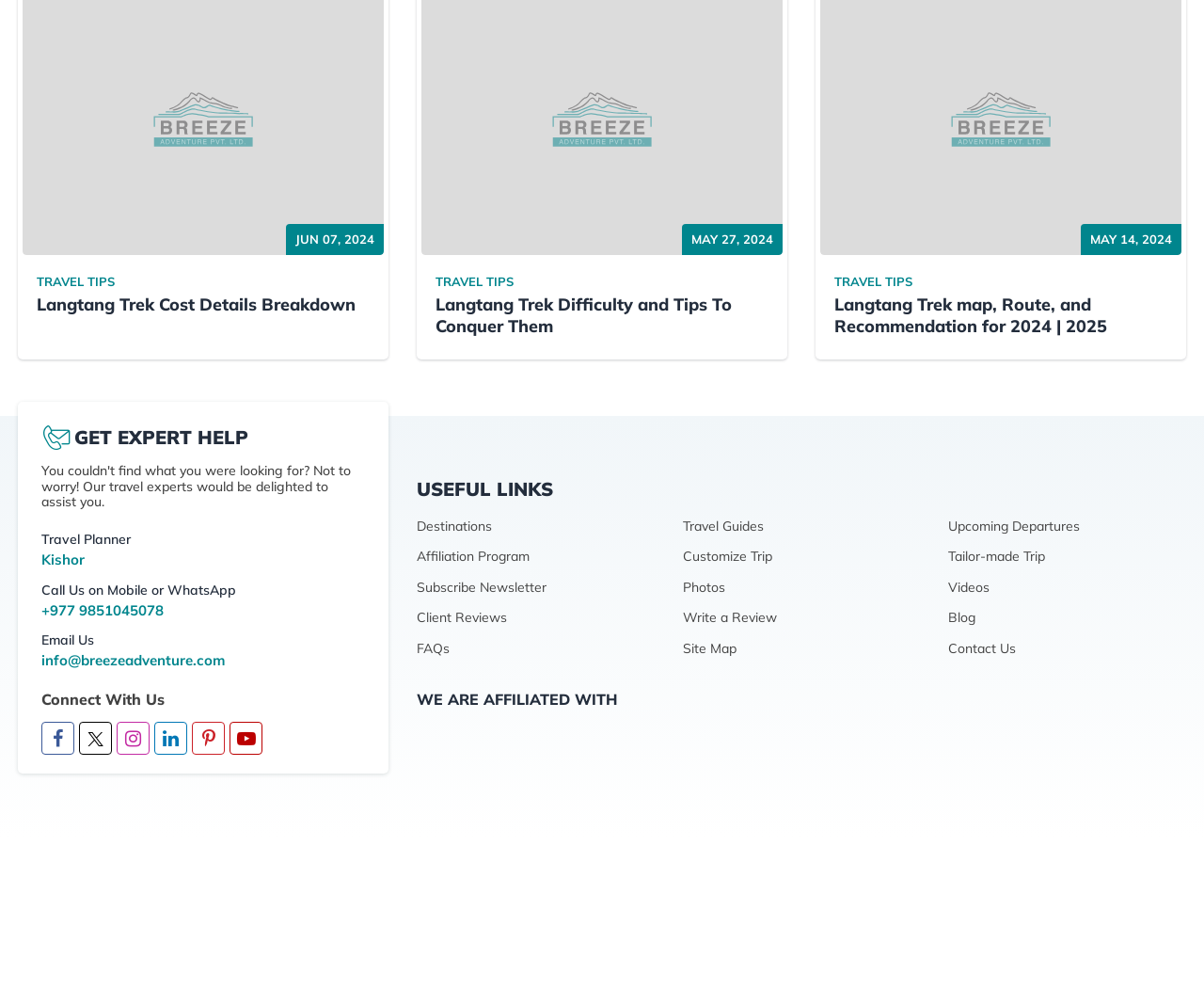What is the name of the travel planner?
Provide a concise answer using a single word or phrase based on the image.

Kishor